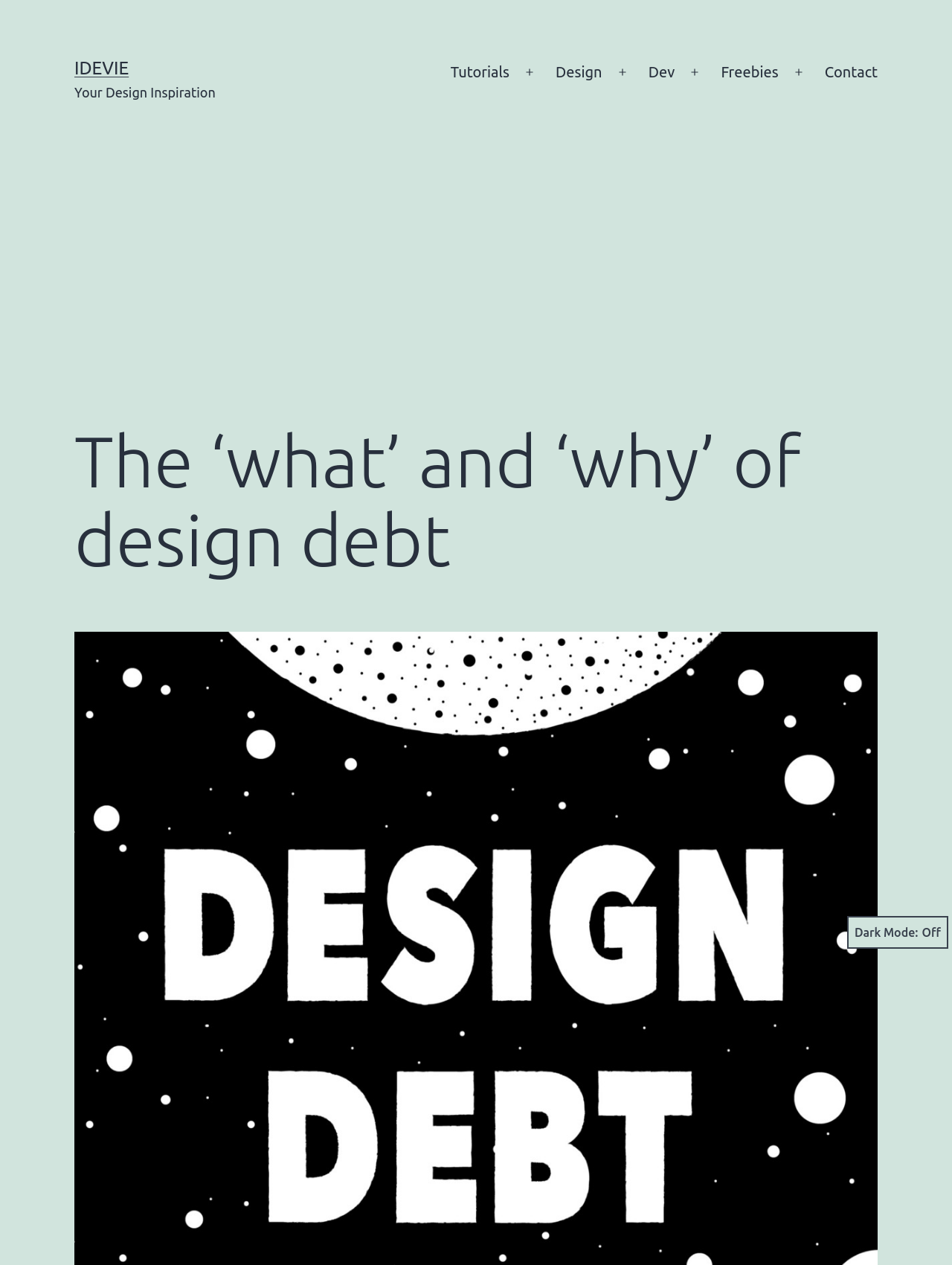What are the main categories in the primary menu?
Using the image, respond with a single word or phrase.

Tutorials, Design, Dev, Freebies, Contact